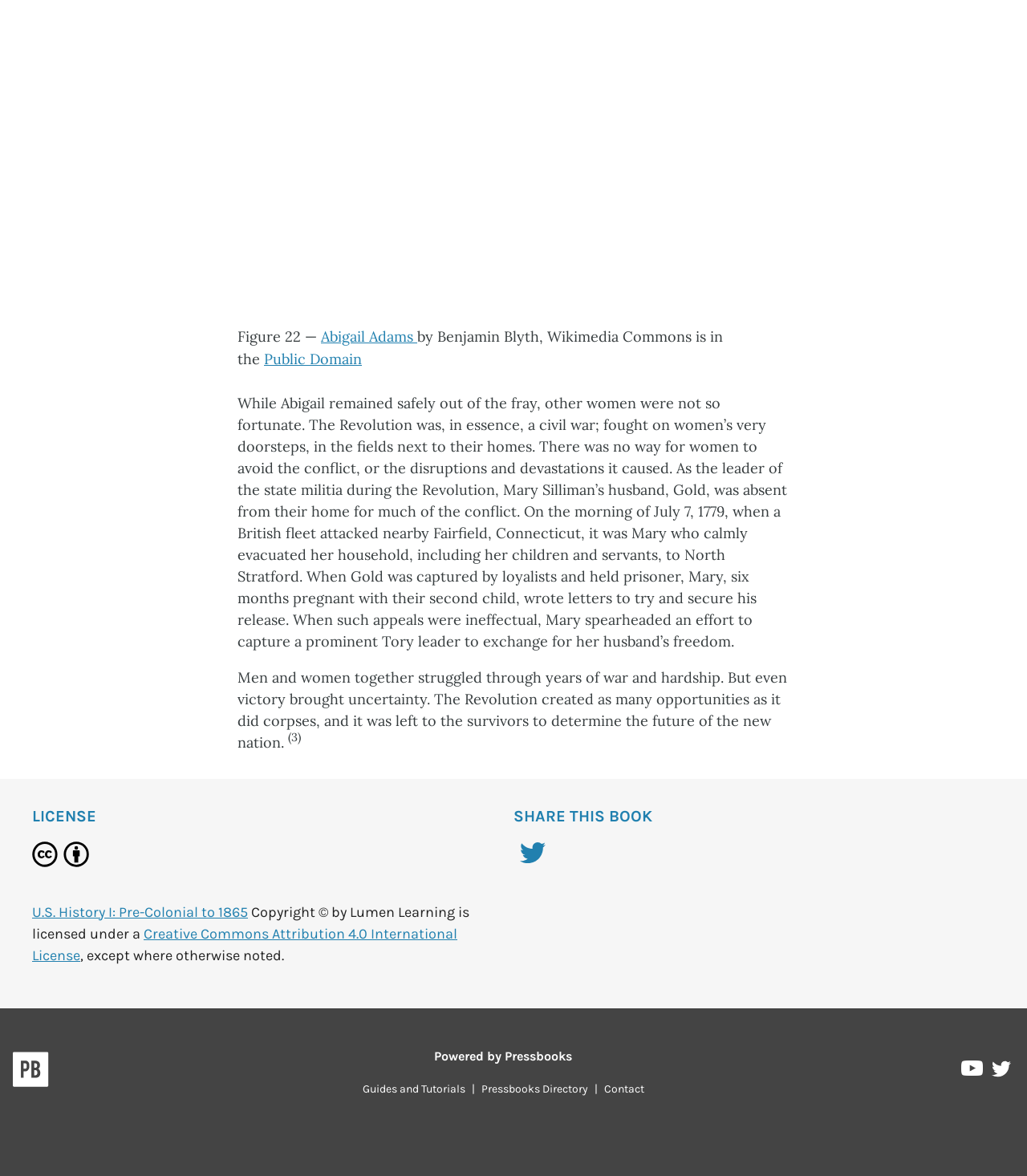Identify the bounding box for the given UI element using the description provided. Coordinates should be in the format (top-left x, top-left y, bottom-right x, bottom-right y) and must be between 0 and 1. Here is the description: Contact

[0.582, 0.92, 0.633, 0.931]